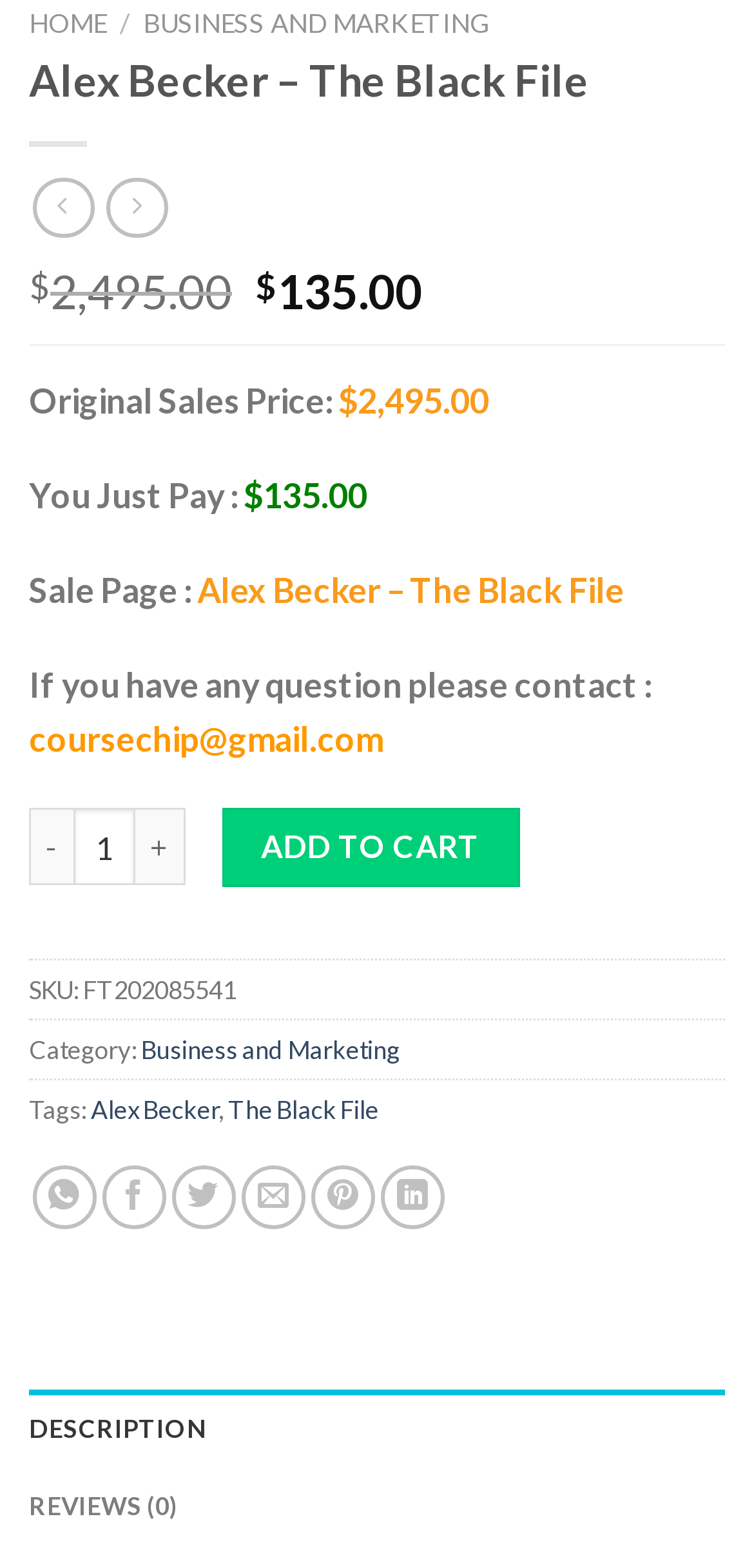How can I contact the seller?
Look at the image and respond to the question as thoroughly as possible.

I found the contact information of the seller by looking at the text 'If you have any question please contact :' and the corresponding email address 'coursechip@gmail.com' on the webpage.